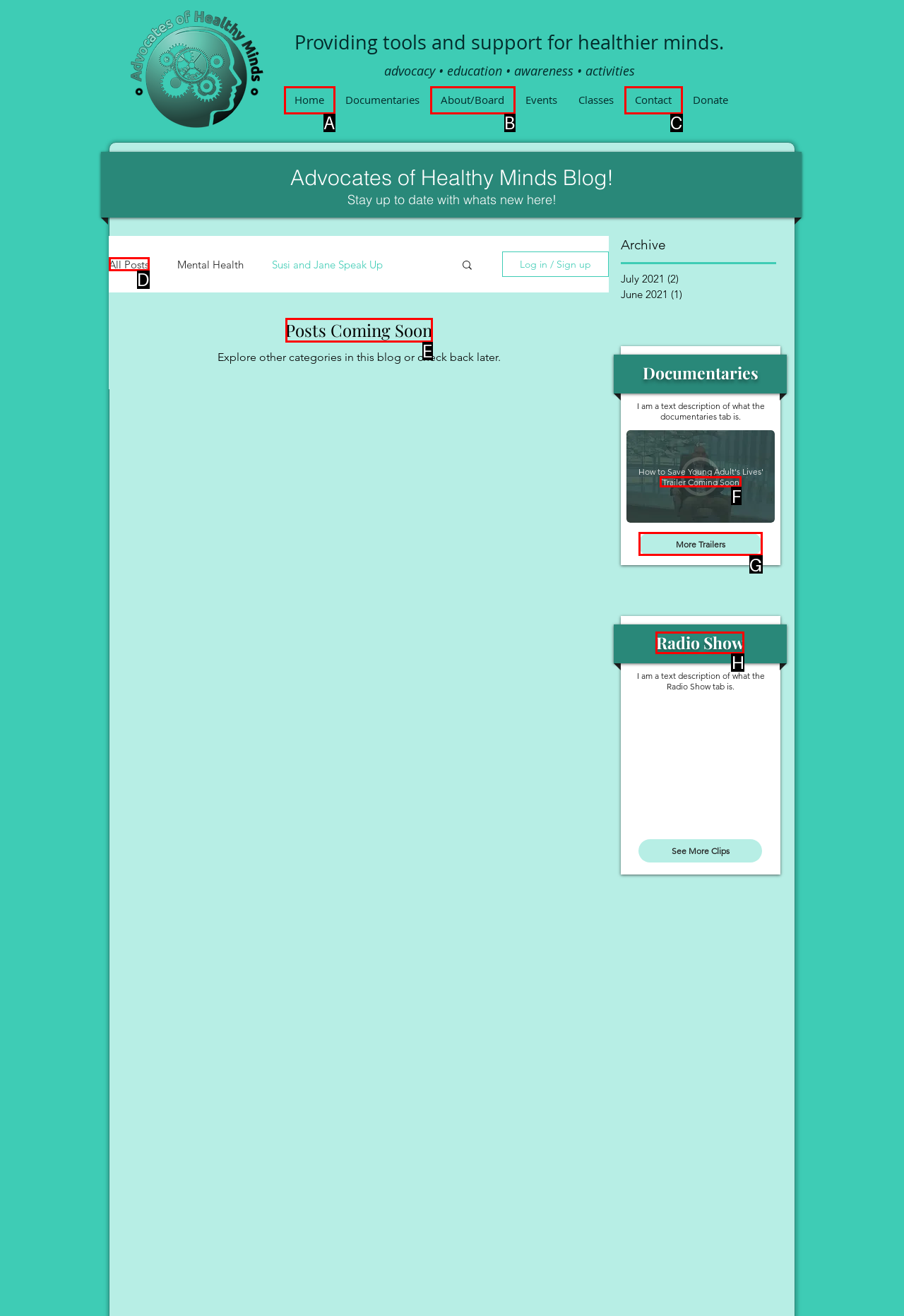Match the following description to the correct HTML element: More Trailers Indicate your choice by providing the letter.

G